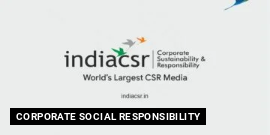What is the core focus of indiacsr?
Look at the image and respond with a single word or a short phrase.

Corporate Social Responsibility